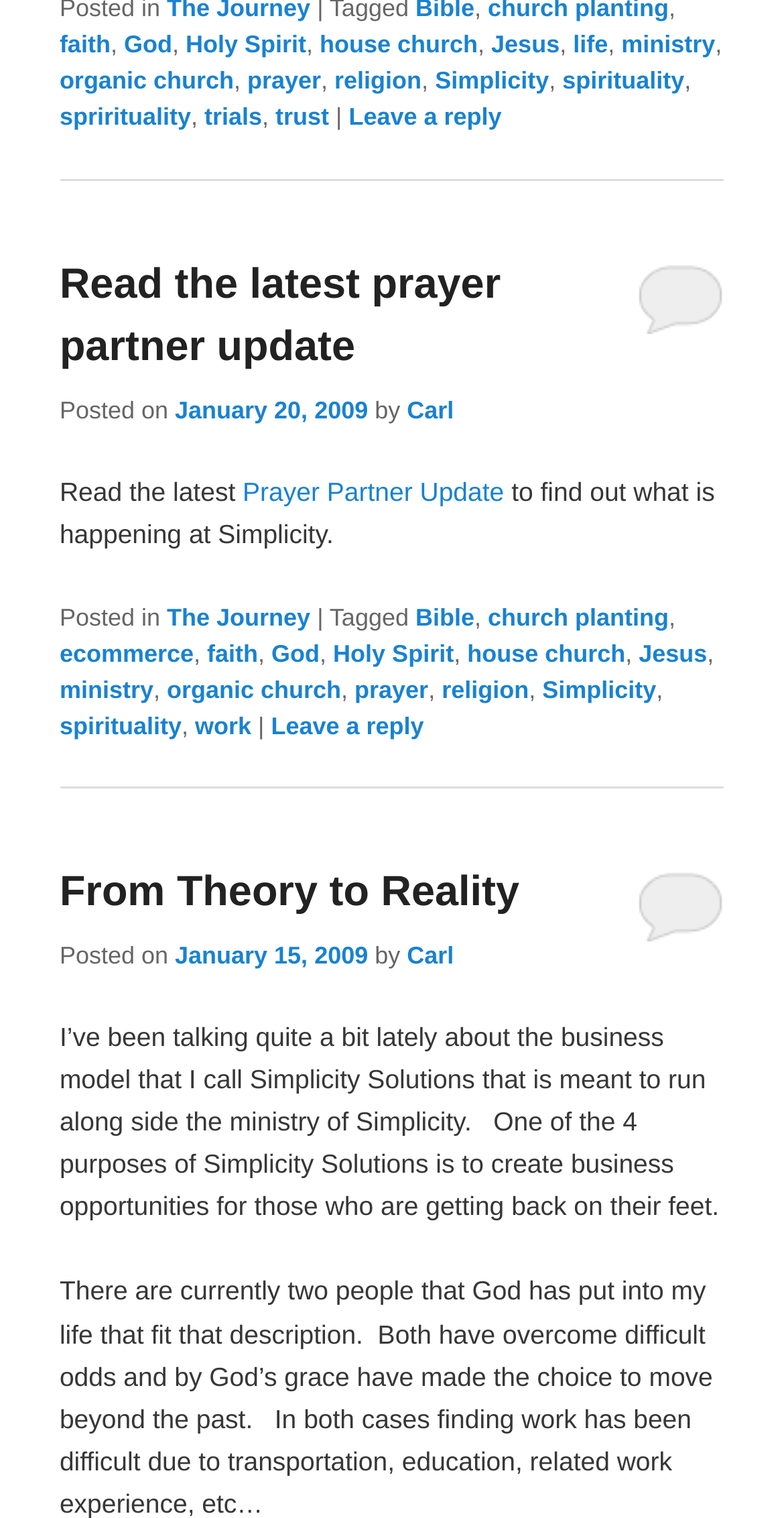Determine the bounding box coordinates of the element's region needed to click to follow the instruction: "Click on the 'The Journey' link". Provide these coordinates as four float numbers between 0 and 1, formatted as [left, top, right, bottom].

[0.213, 0.397, 0.396, 0.415]